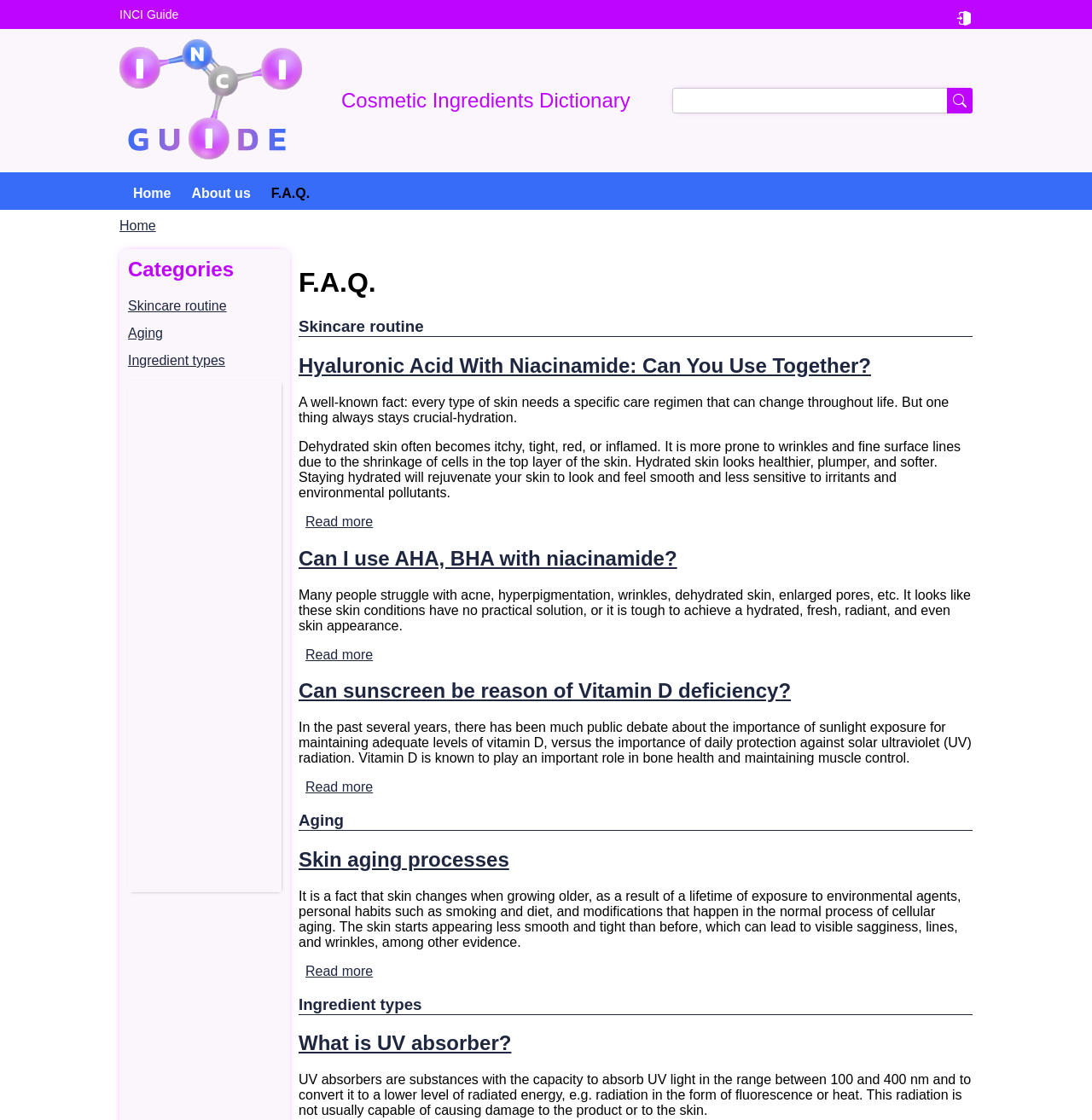Please identify the bounding box coordinates of the clickable area that will fulfill the following instruction: "Learn about Skin aging processes". The coordinates should be in the format of four float numbers between 0 and 1, i.e., [left, top, right, bottom].

[0.273, 0.757, 0.891, 0.778]